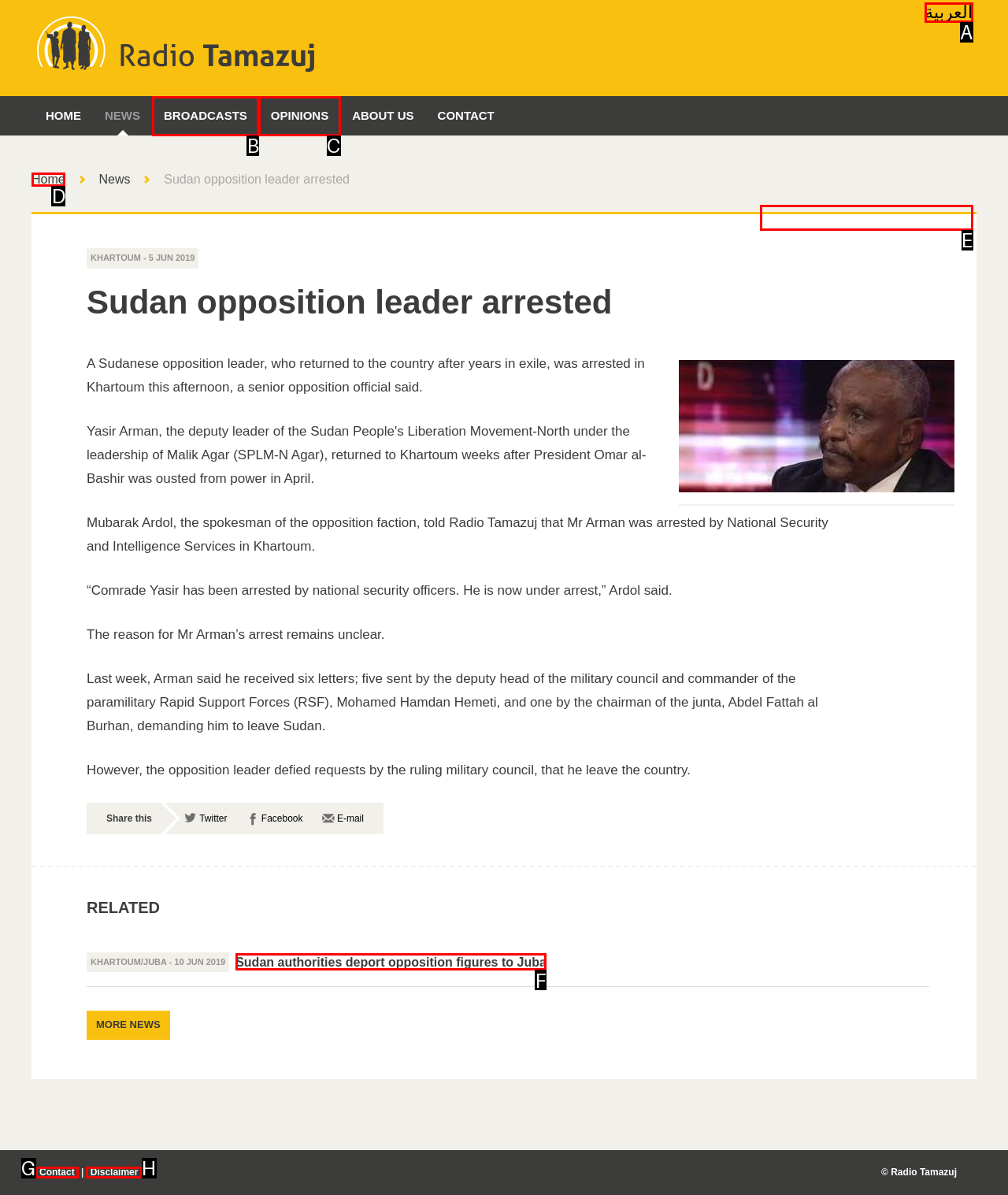What letter corresponds to the UI element to complete this task: Read related news
Answer directly with the letter.

F